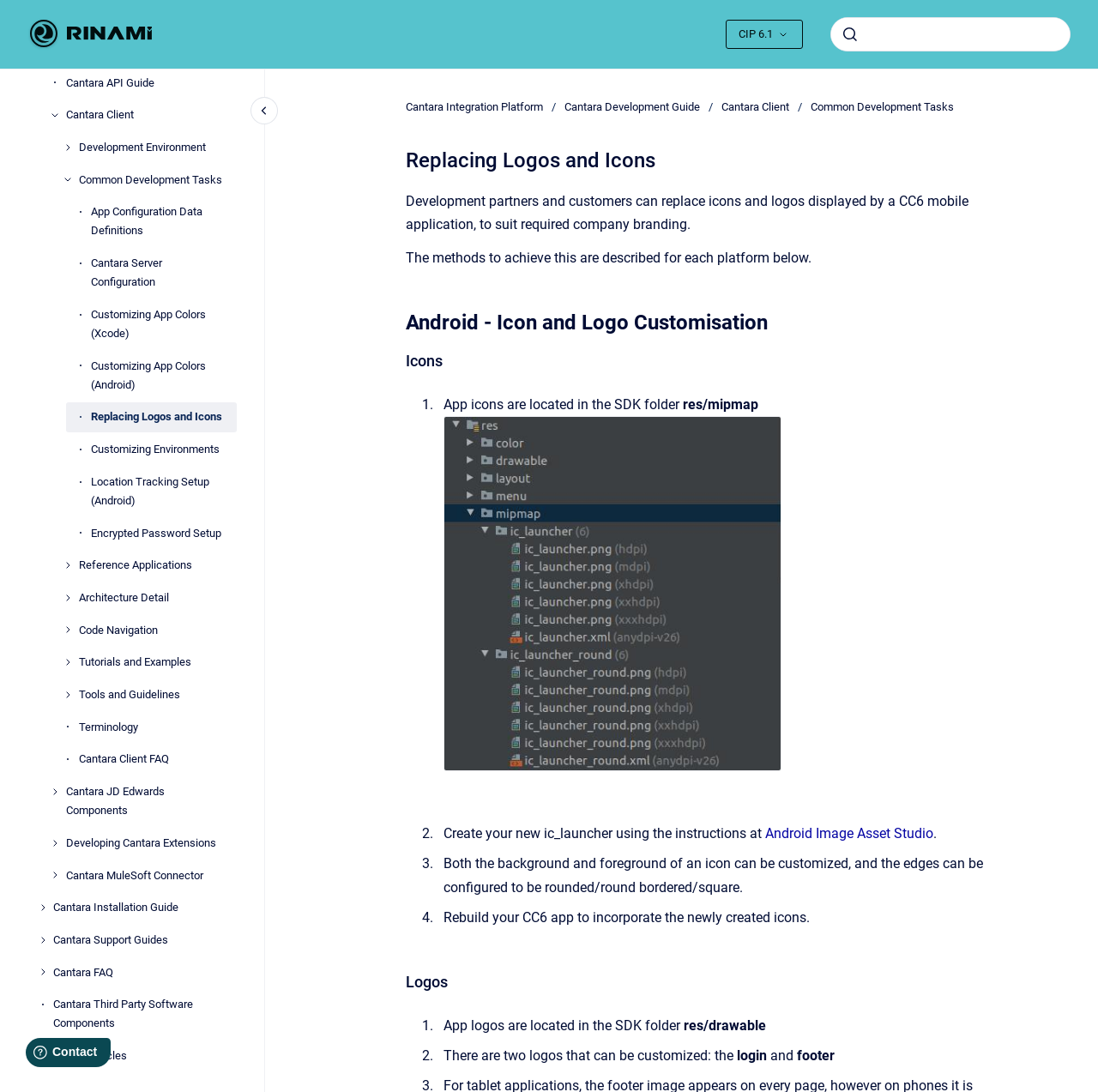Please find the bounding box coordinates of the element that needs to be clicked to perform the following instruction: "Visit 'WorldMapwithCountries.net'". The bounding box coordinates should be four float numbers between 0 and 1, represented as [left, top, right, bottom].

None